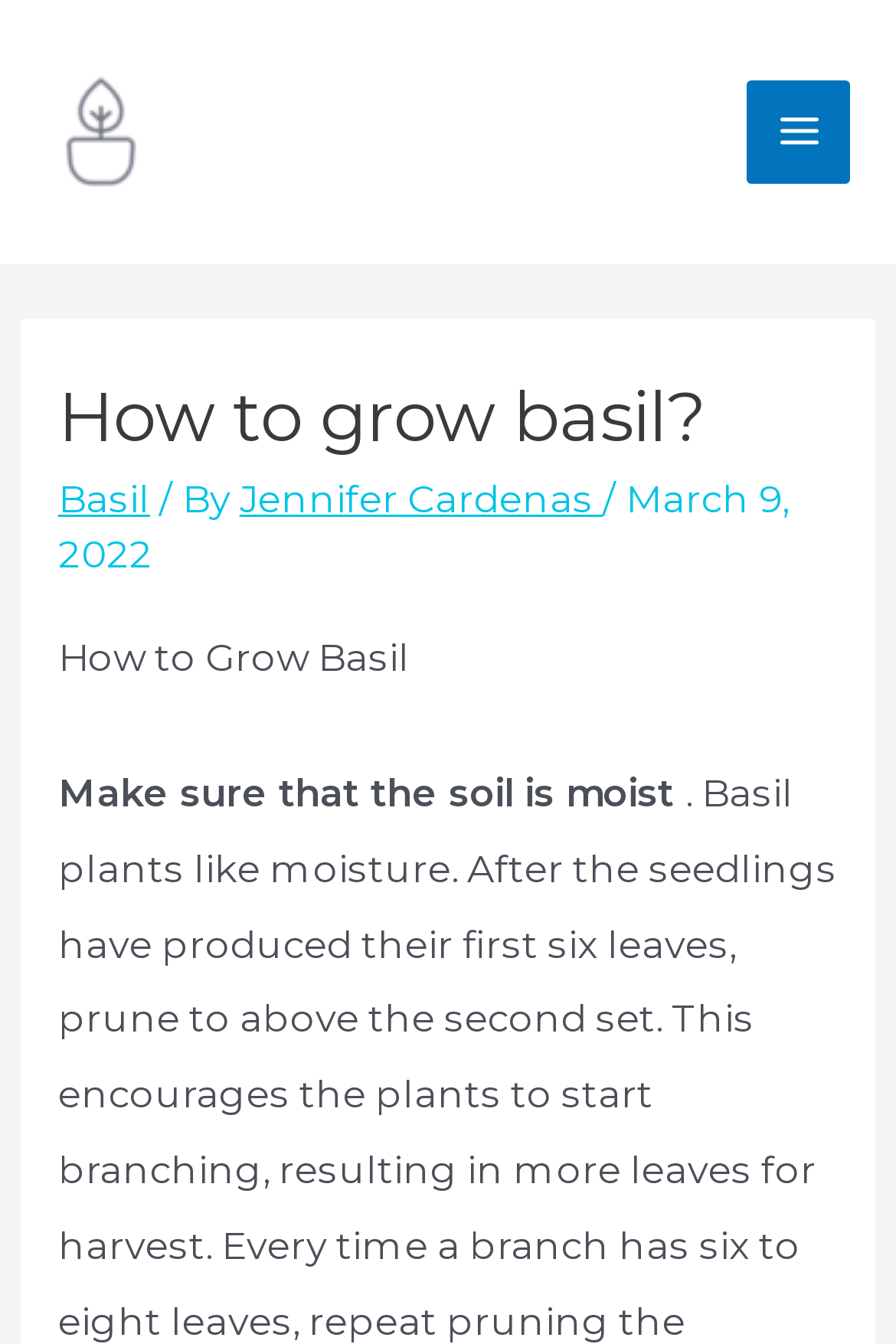Is the main menu expanded?
Based on the image, answer the question with a single word or brief phrase.

No